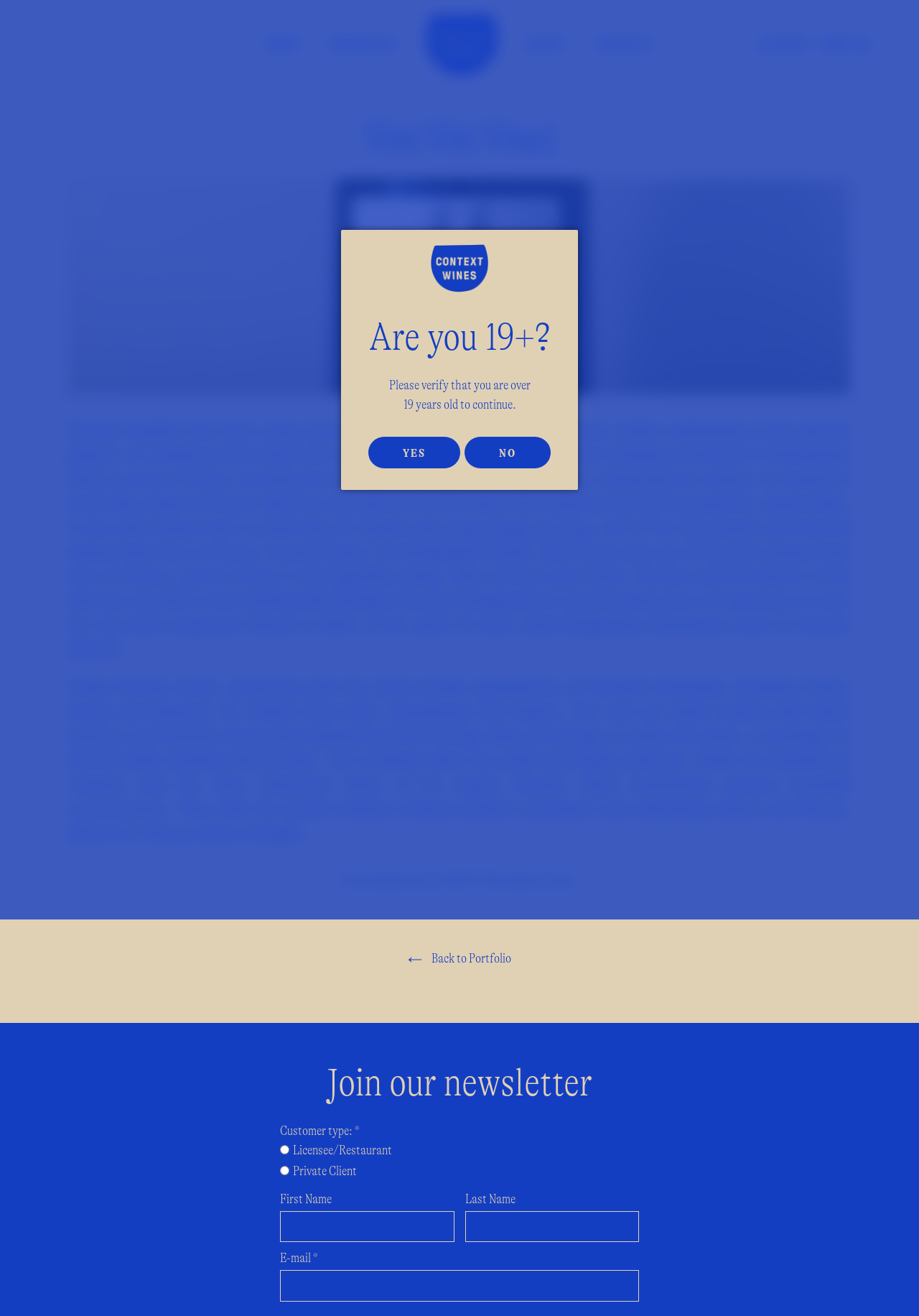For the element described, predict the bounding box coordinates as (top-left x, top-left y, bottom-right x, bottom-right y). All values should be between 0 and 1. Element description: Contact

[0.634, 0.026, 0.724, 0.042]